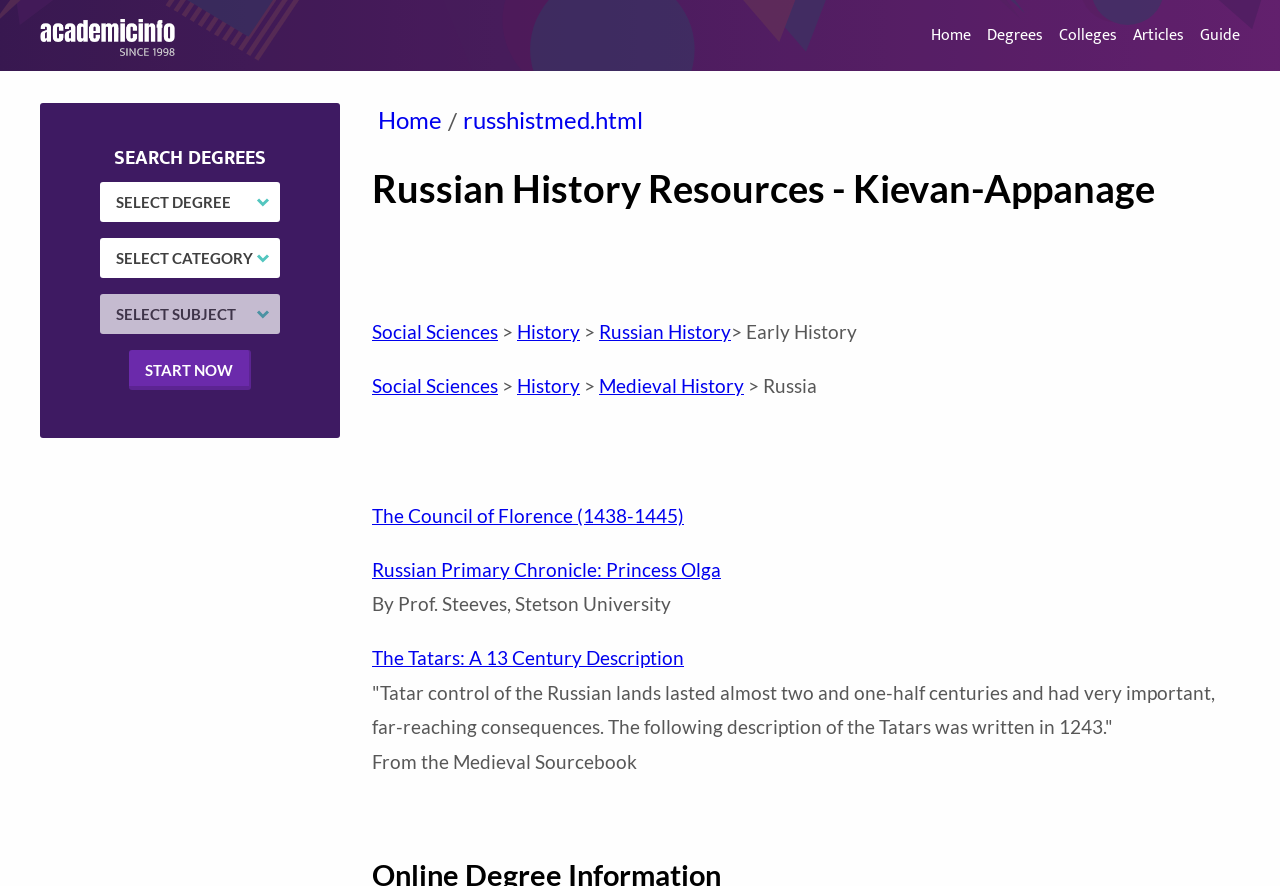Offer a comprehensive description of the webpage’s content and structure.

The webpage is dedicated to Russian History Resources, specifically focusing on the Kievan-Appanage period. At the top-left corner, there is an Academic Info logo, which is an image linked to the website's homepage. Below the logo, there is a notification alerting users about the website's accessibility features.

The main navigation menu is located at the top-right corner, consisting of five links: Home, Degrees, Colleges, Articles, and Guide. 

On the left side of the page, there is a complementary section that contains a search function with three comboboxes and a "START NOW" link. Above the search function, there is a heading that reads "SEARCH DEGREES".

The main content of the page is divided into two sections. The top section displays a breadcrumb navigation menu, showing the user's current location on the website. The breadcrumb menu consists of two links: Home and russhistmed.html.

Below the breadcrumb menu, there is a heading that reads "Russian History Resources - Kievan-Appanage". This is followed by a series of links and static text, which appear to be a hierarchical categorization of Russian history topics. The categories include Social Sciences, History, Russian History, Early History, Medieval History, and Russia.

The webpage also features several links to specific historical topics, including the Council of Florence, the Russian Primary Chronicle, and the Tatars. These links are accompanied by brief descriptions and quotes from historical sources. At the bottom of the page, there is a static text that credits the content to Prof. Steeves from Stetson University and the Medieval Sourcebook.